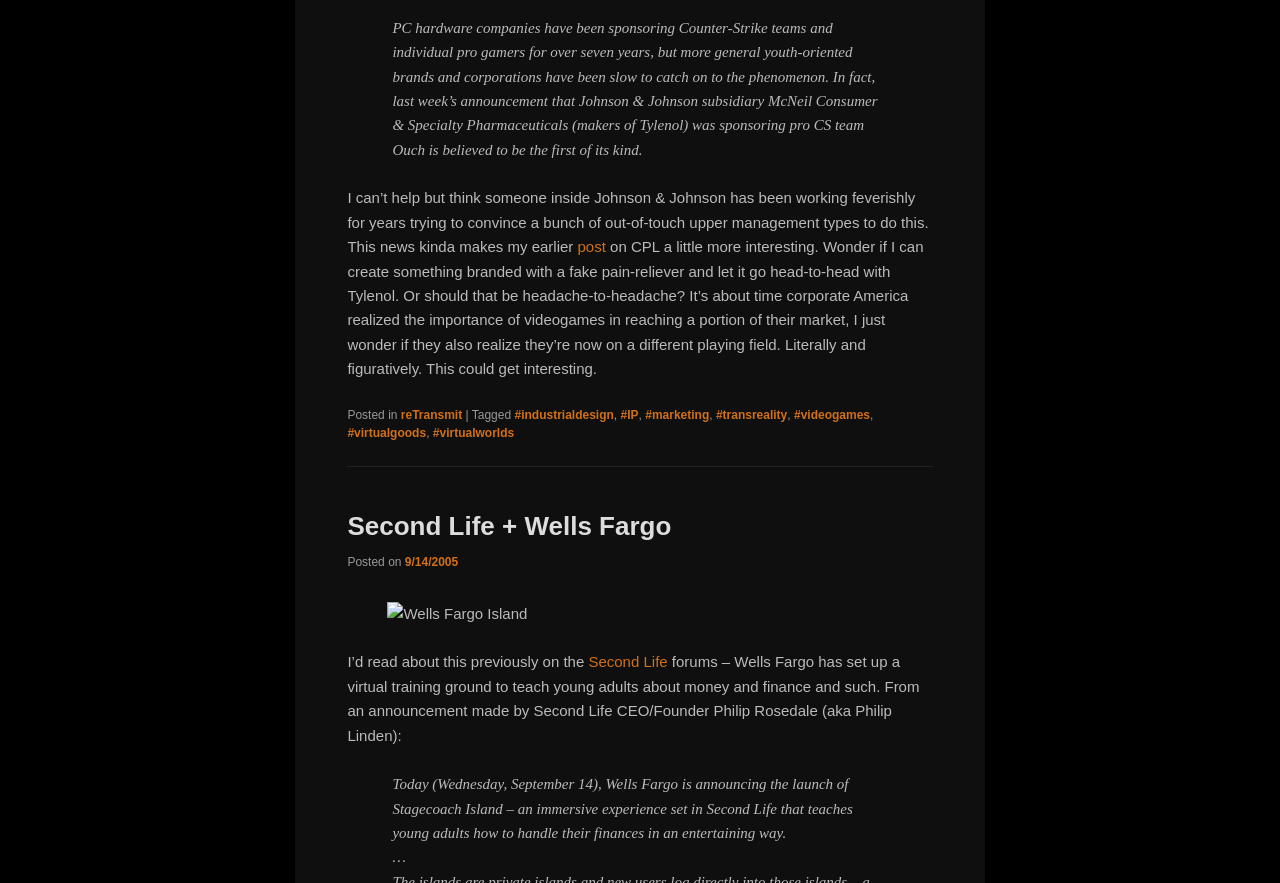Based on the image, provide a detailed and complete answer to the question: 
What is the name of the company that set up Stagecoach Island?

According to the article, Wells Fargo has set up a virtual training ground called Stagecoach Island in Second Life to teach young adults about money and finance.